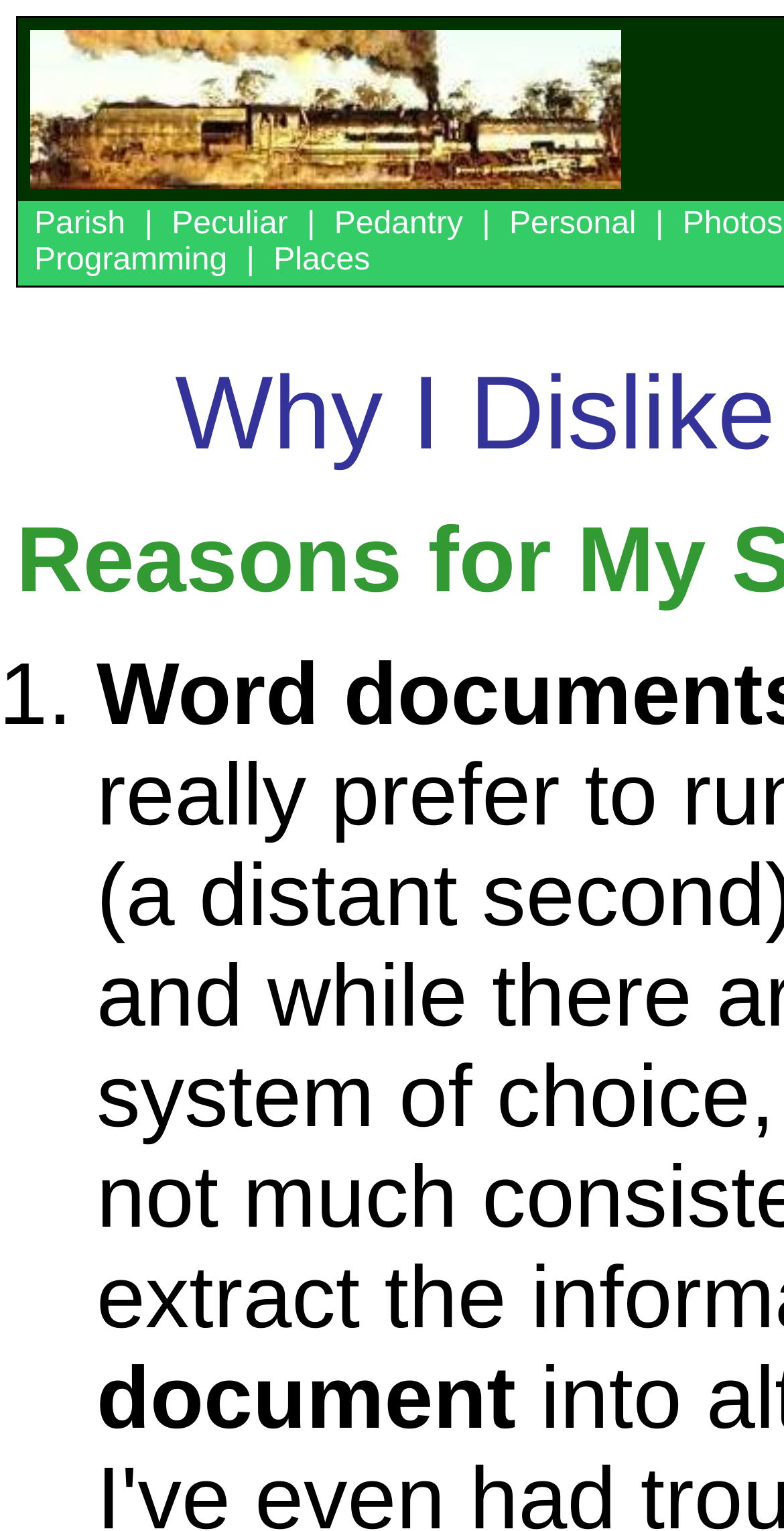Please provide a one-word or short phrase answer to the question:
What is the image on the webpage?

Steam loco 6029-32